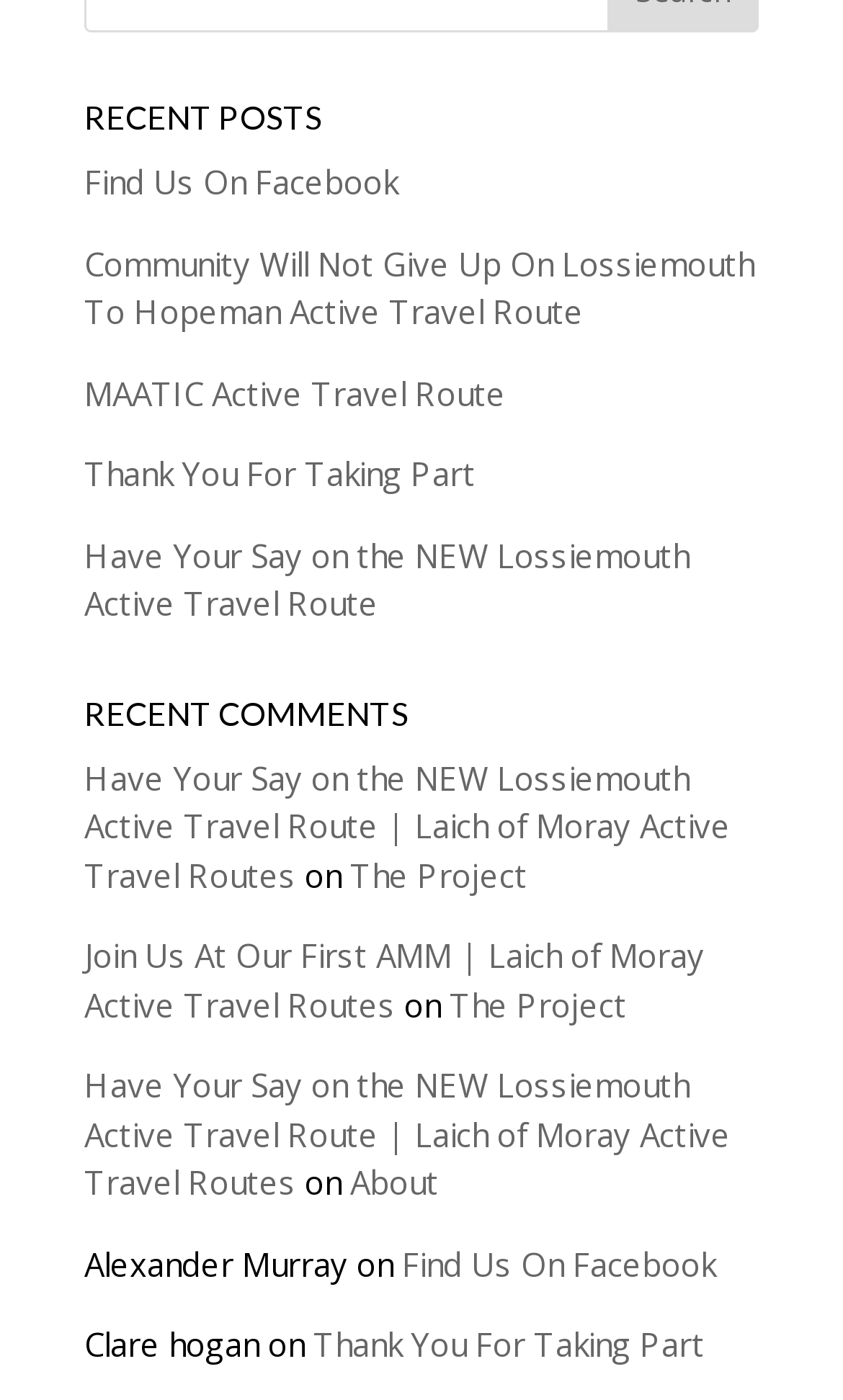What is the common topic among the links in the RECENT POSTS section?
Refer to the image and provide a concise answer in one word or phrase.

Active Travel Route